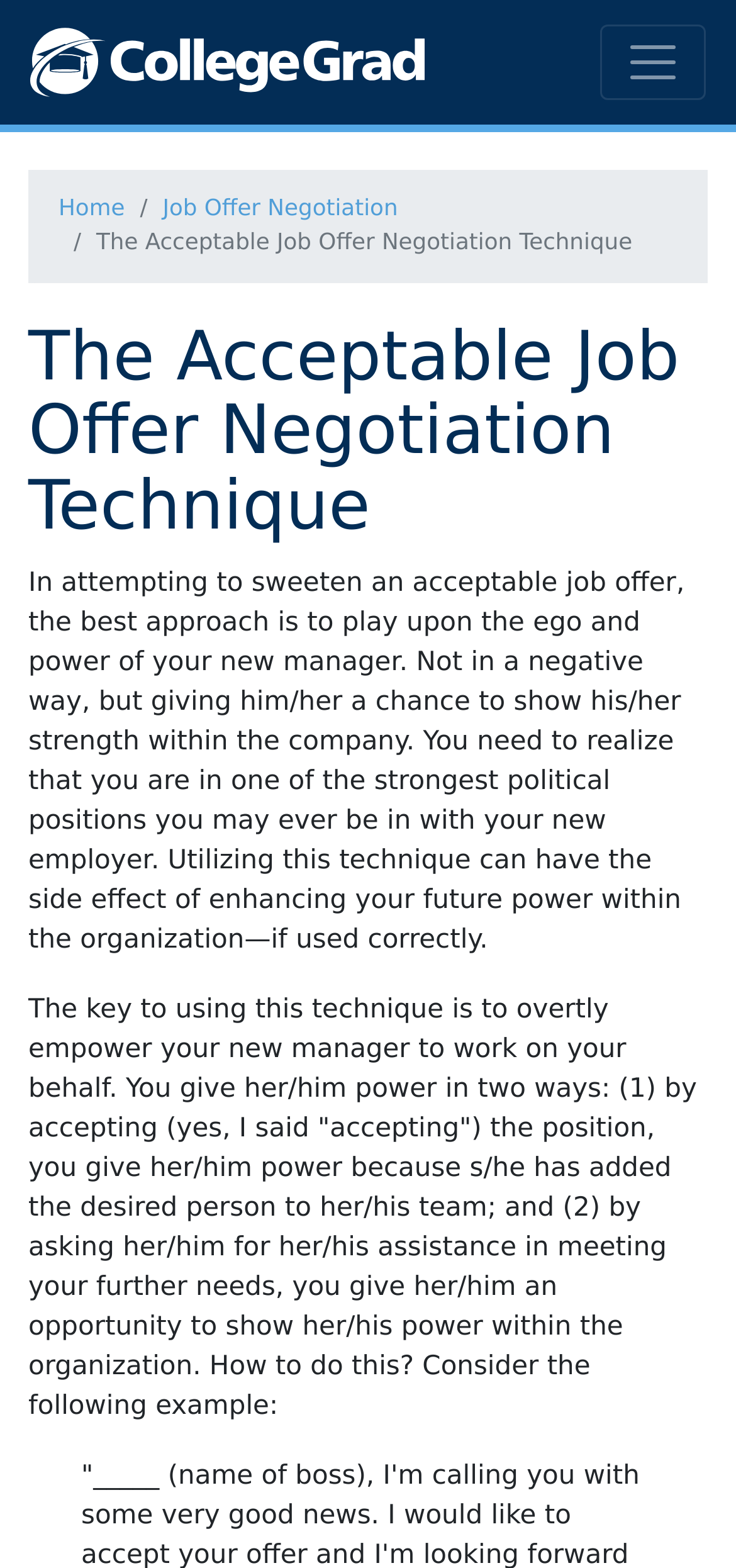What is the result of using this negotiation technique?
Use the information from the screenshot to give a comprehensive response to the question.

The webpage suggests that using this negotiation technique can have the side effect of enhancing the individual's future power within the organization if used correctly.